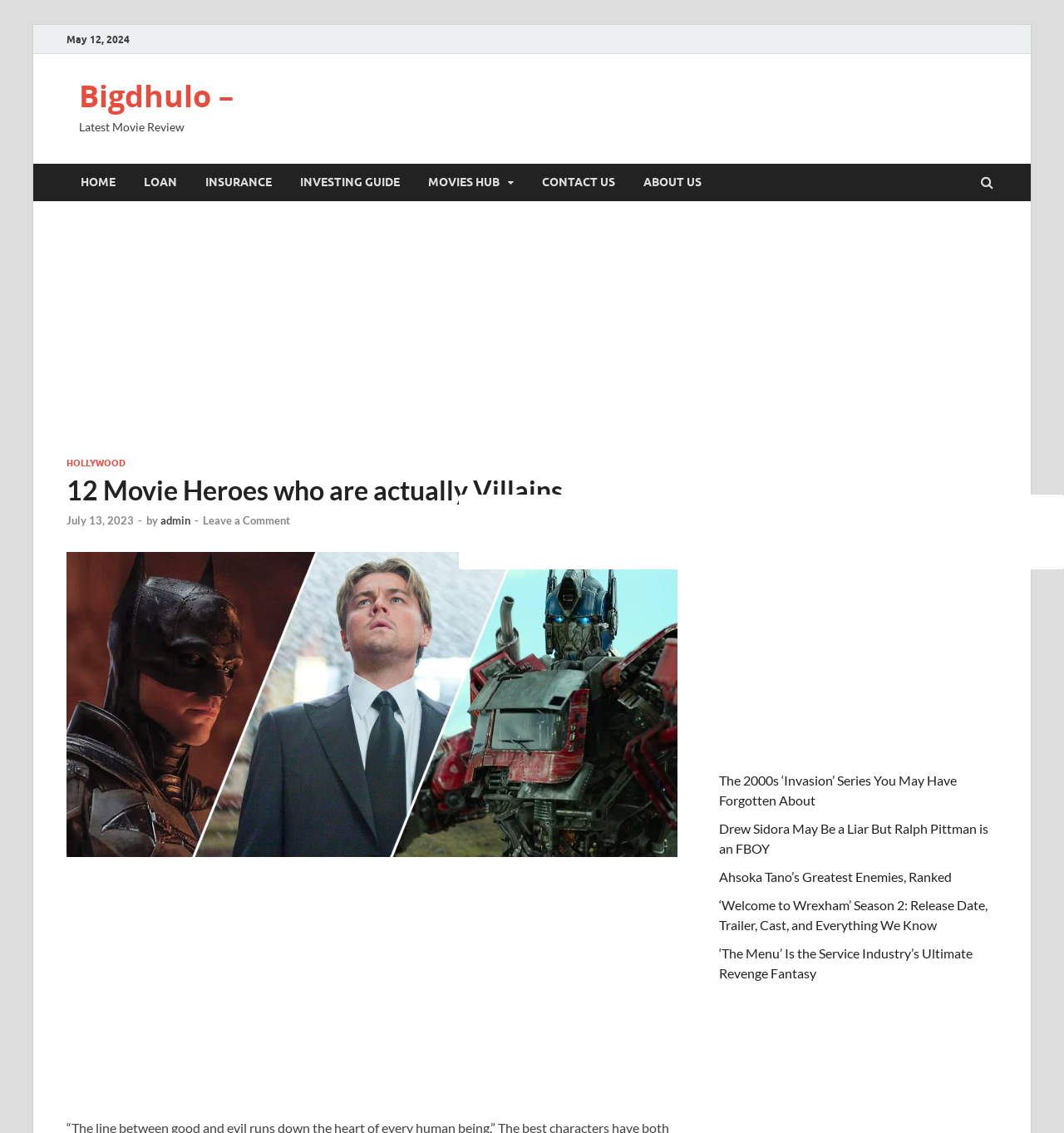Find the bounding box coordinates of the clickable element required to execute the following instruction: "Contact the website administrator". Provide the coordinates as four float numbers between 0 and 1, i.e., [left, top, right, bottom].

[0.496, 0.144, 0.591, 0.177]